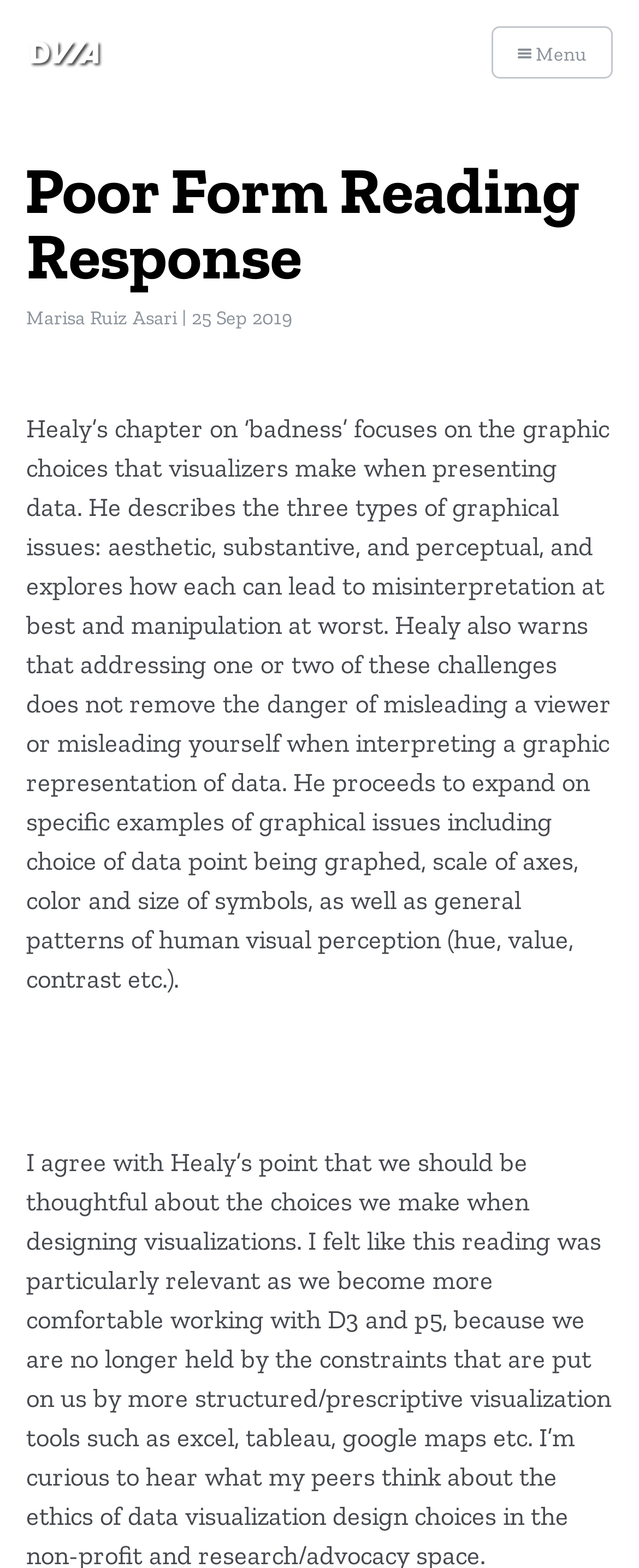Reply to the question with a single word or phrase:
What is the topic of the article?

Graphical issues in data visualization